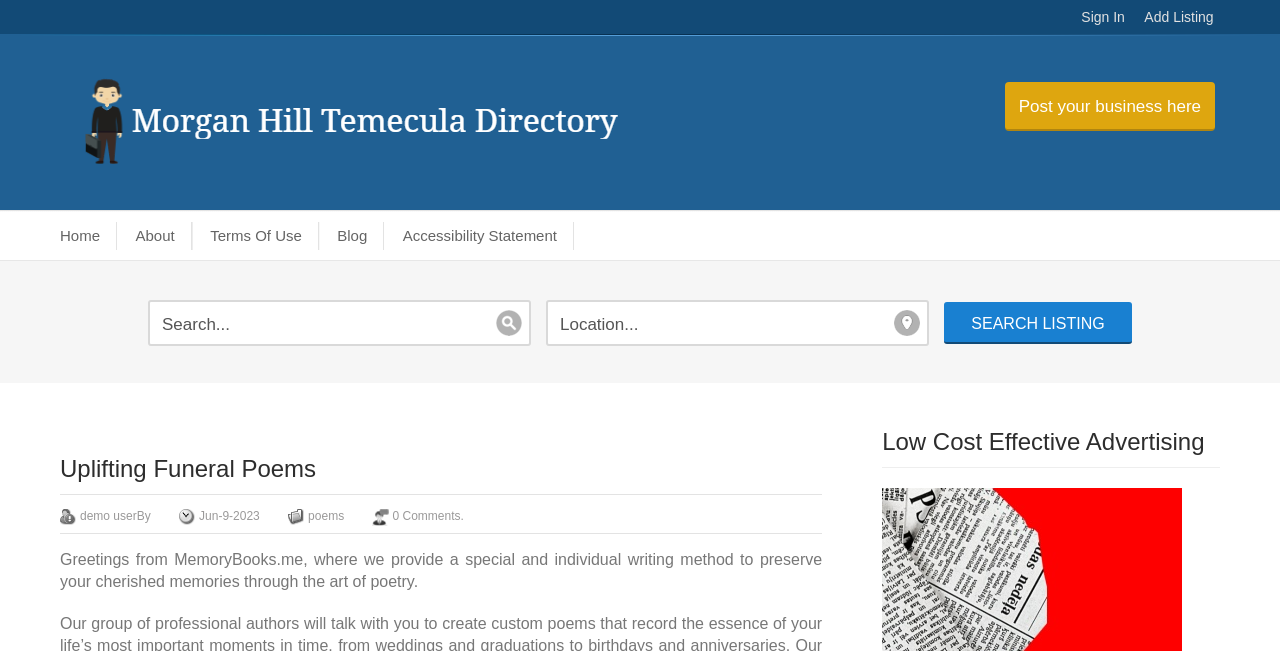Based on the element description poems, identify the bounding box of the UI element in the given webpage screenshot. The coordinates should be in the format (top-left x, top-left y, bottom-right x, bottom-right y) and must be between 0 and 1.

[0.241, 0.782, 0.269, 0.803]